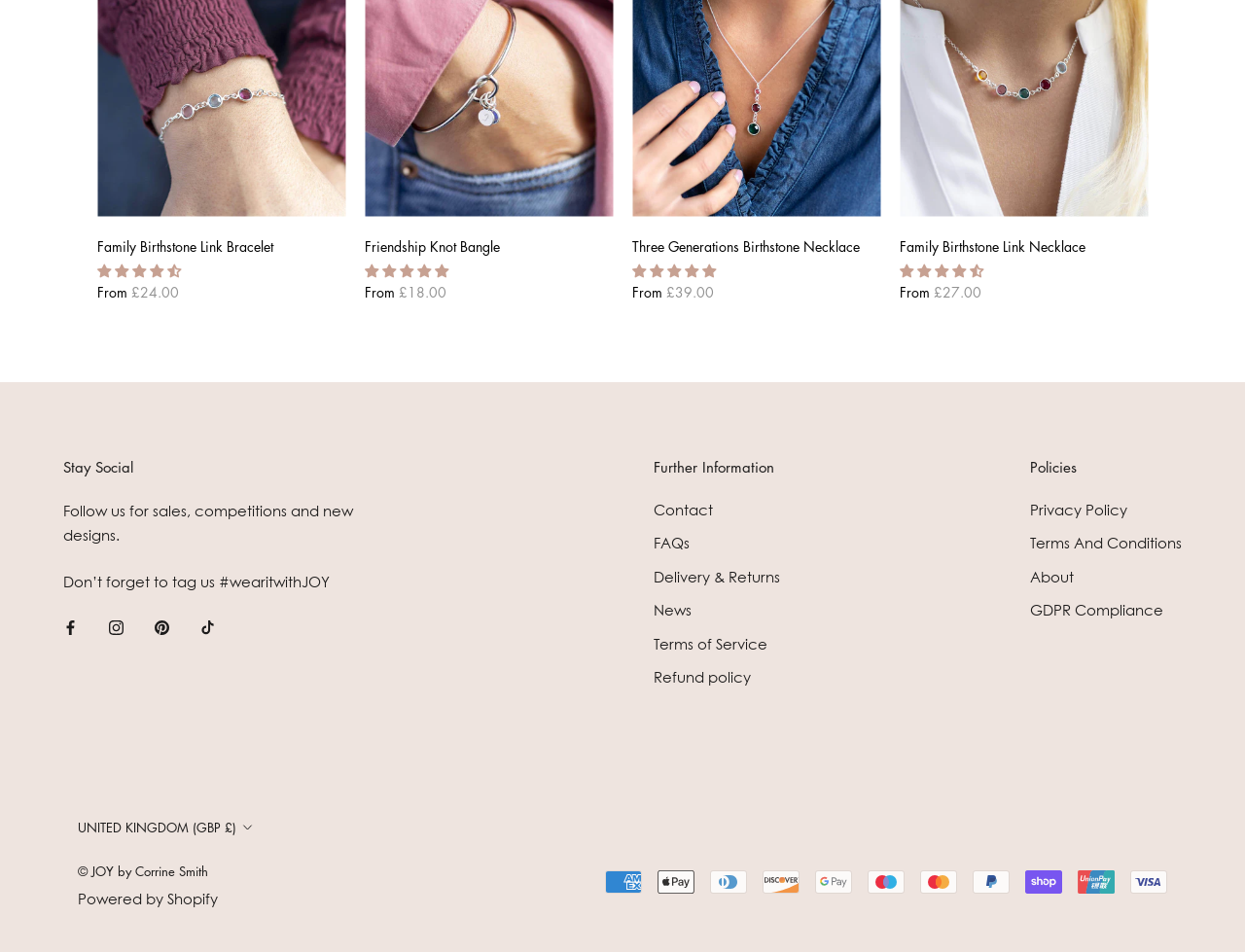What is the rating of the Friendship Knot Bangle? Please answer the question using a single word or phrase based on the image.

4.97 stars